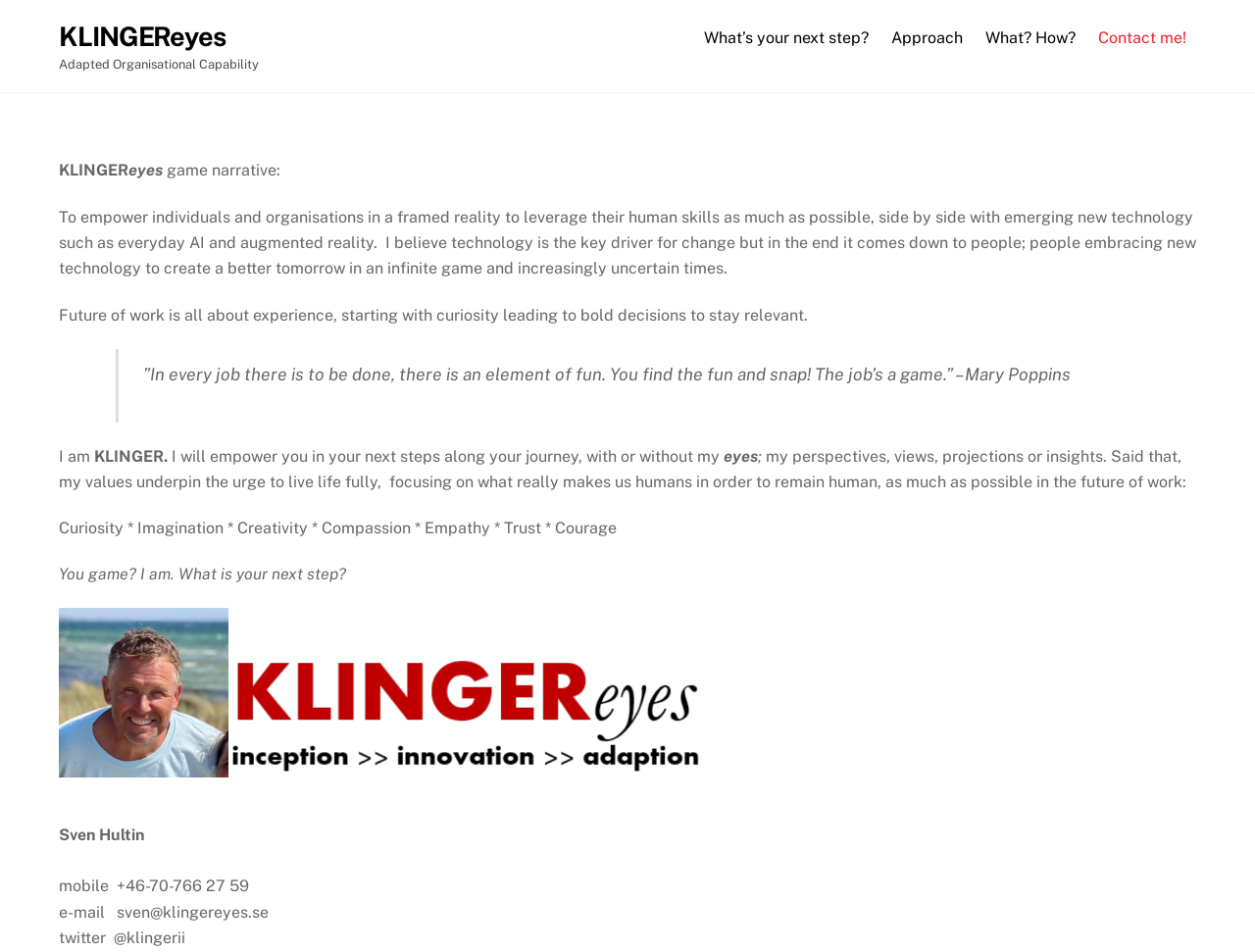Identify the bounding box for the UI element described as: "KLINGEReyes". The coordinates should be four float numbers between 0 and 1, i.e., [left, top, right, bottom].

[0.047, 0.022, 0.18, 0.055]